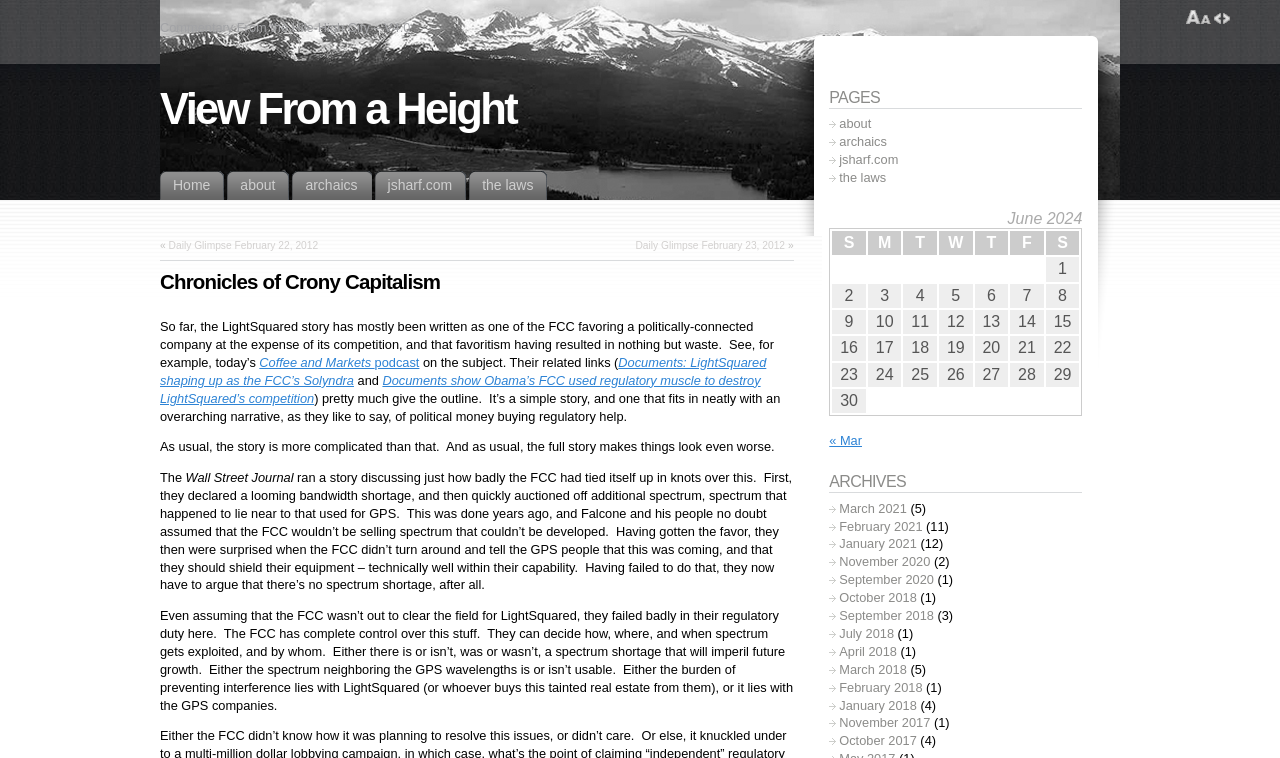Given the description of a UI element: "about", identify the bounding box coordinates of the matching element in the webpage screenshot.

[0.656, 0.152, 0.681, 0.175]